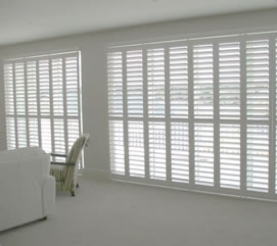Give a comprehensive caption that covers the entire image content.

This image showcases a modern living space featuring elegantly designed timber shutters positioned on large windows. The shutters, painted in a pristine white, allow for controlled light and privacy, contributing to a bright and airy atmosphere. The room features minimalist decor with a light-colored carpet and a simple armchair, adding a touch of sophistication to the setting. The arrangement of the shutters enhances the aesthetic appeal while providing functionality, making them an ideal choice for those seeking a blend of style and practicality in their home.